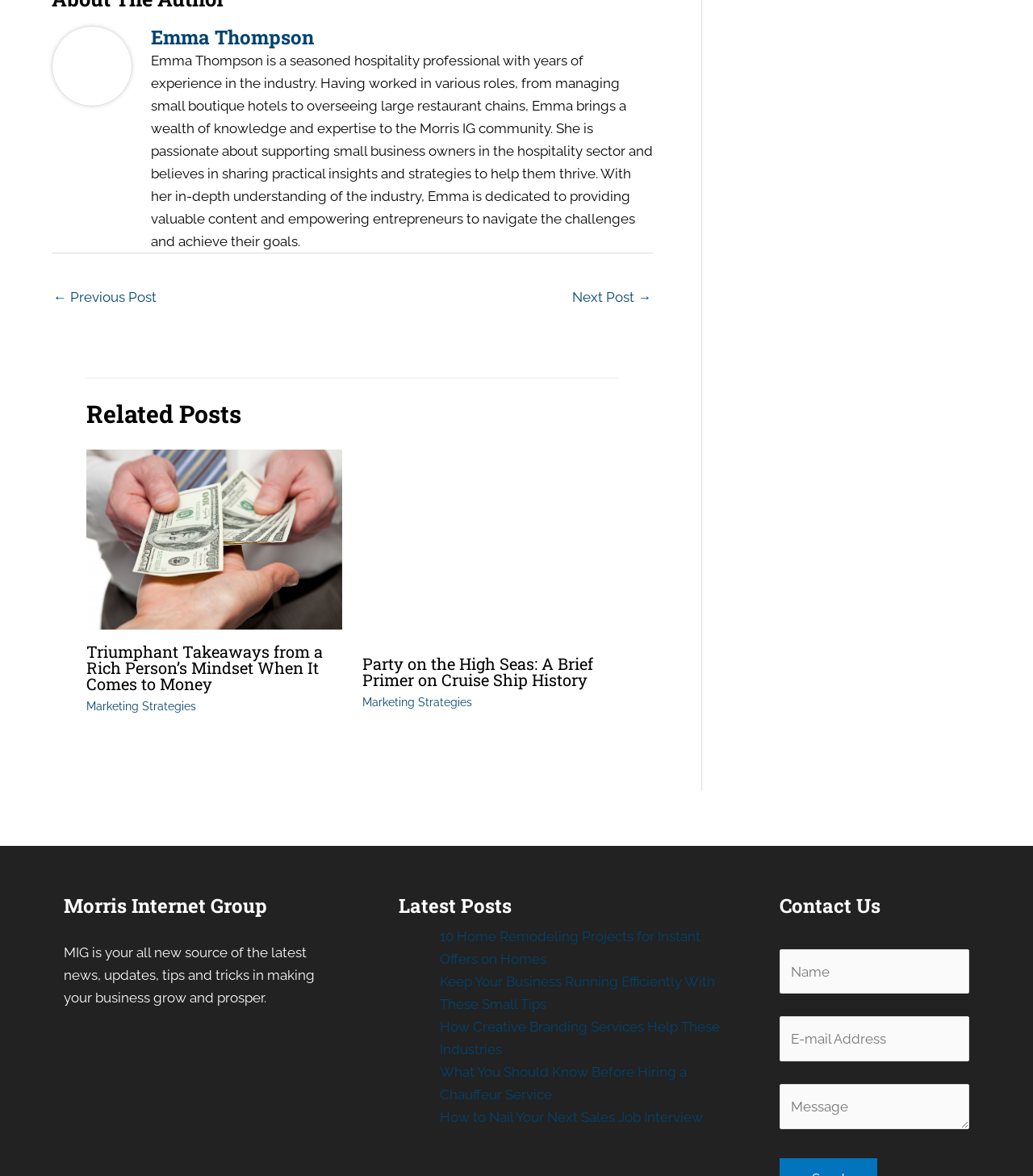Please reply with a single word or brief phrase to the question: 
What is the topic of the 'Latest Posts' section?

Business and entrepreneurship